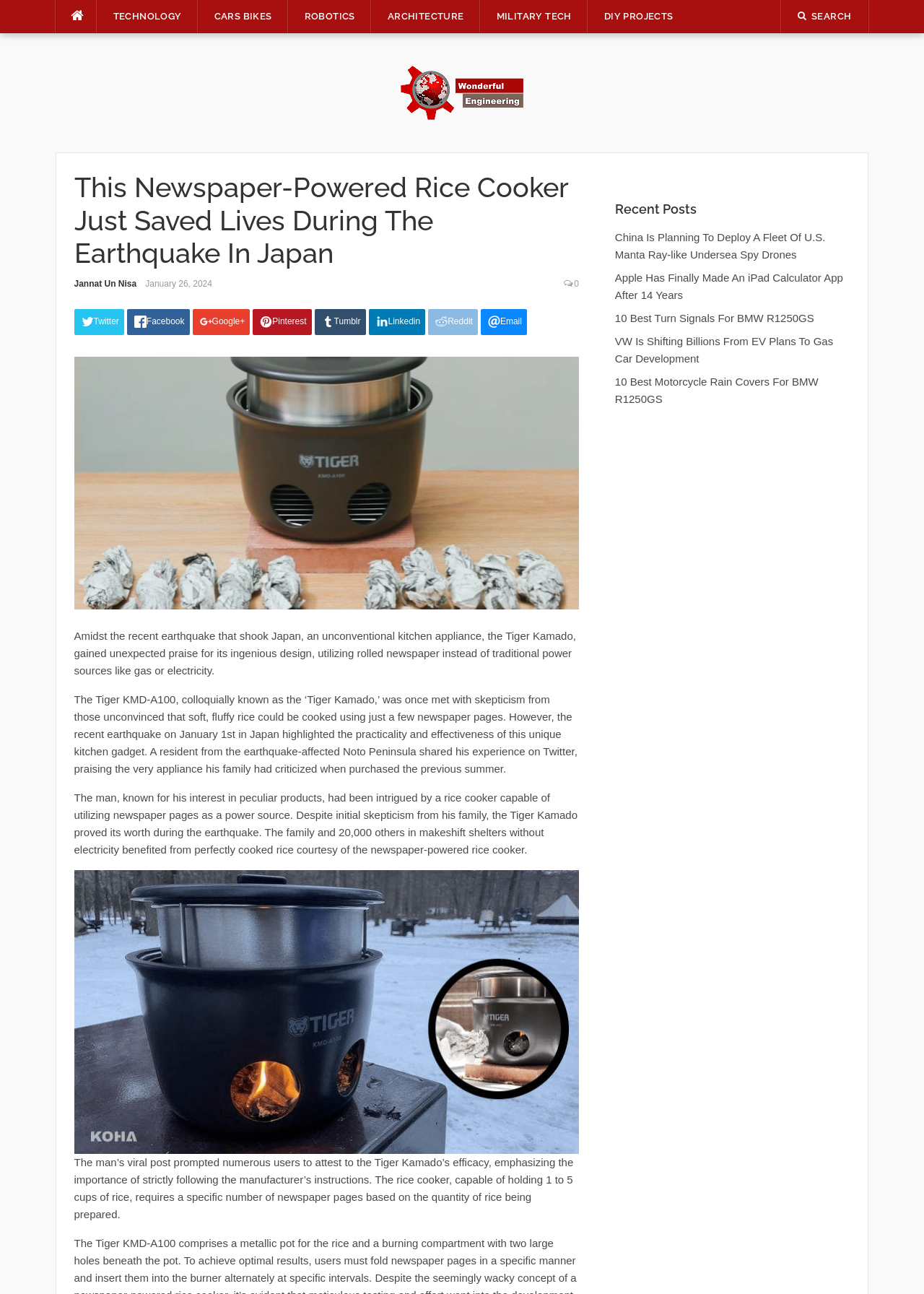Answer the question briefly using a single word or phrase: 
What is the name of the rice cooker?

Tiger Kamado